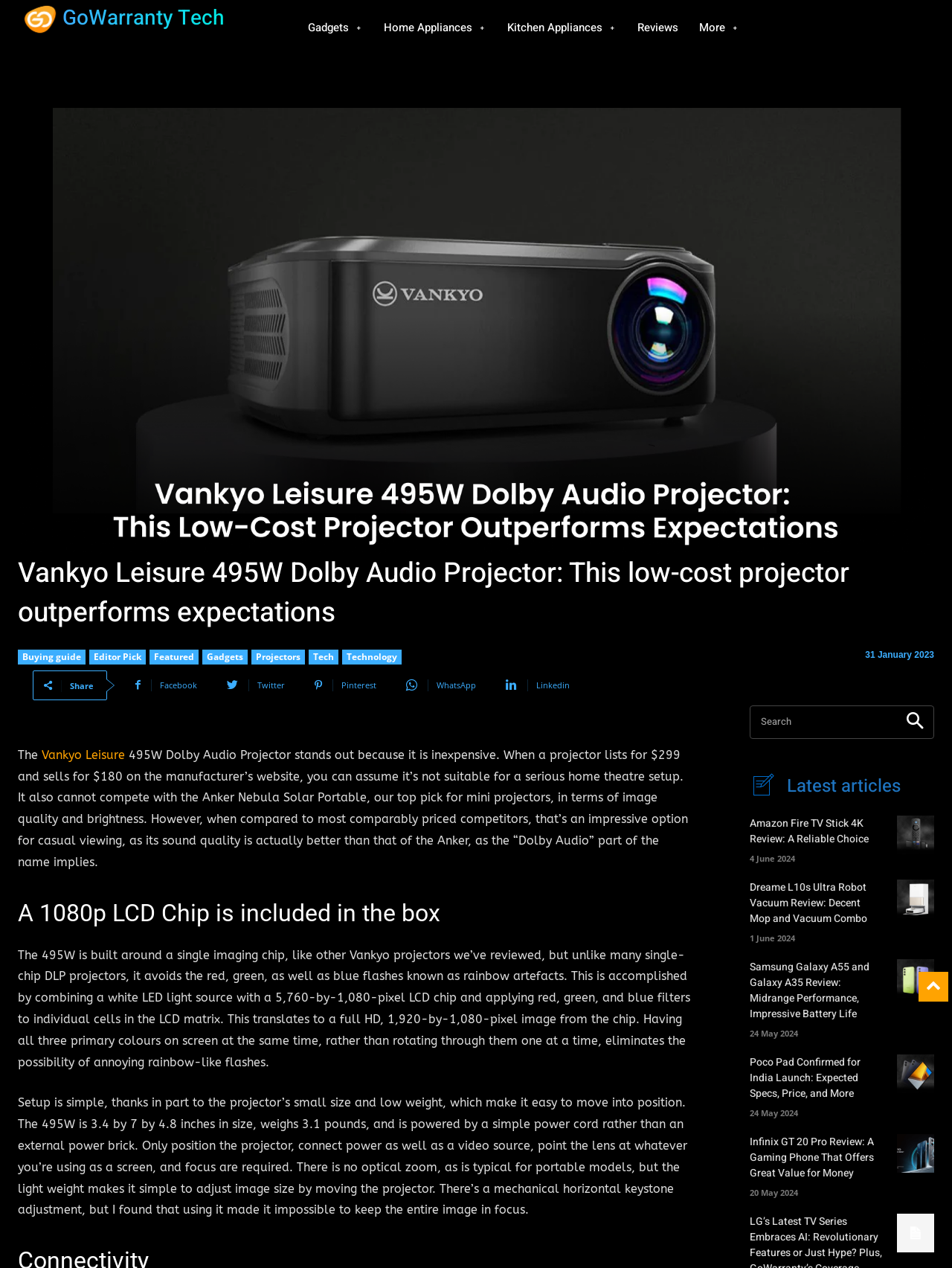Identify and provide the bounding box coordinates of the UI element described: "Facebook". The coordinates should be formatted as [left, top, right, bottom], with each number being a float between 0 and 1.

[0.129, 0.529, 0.22, 0.552]